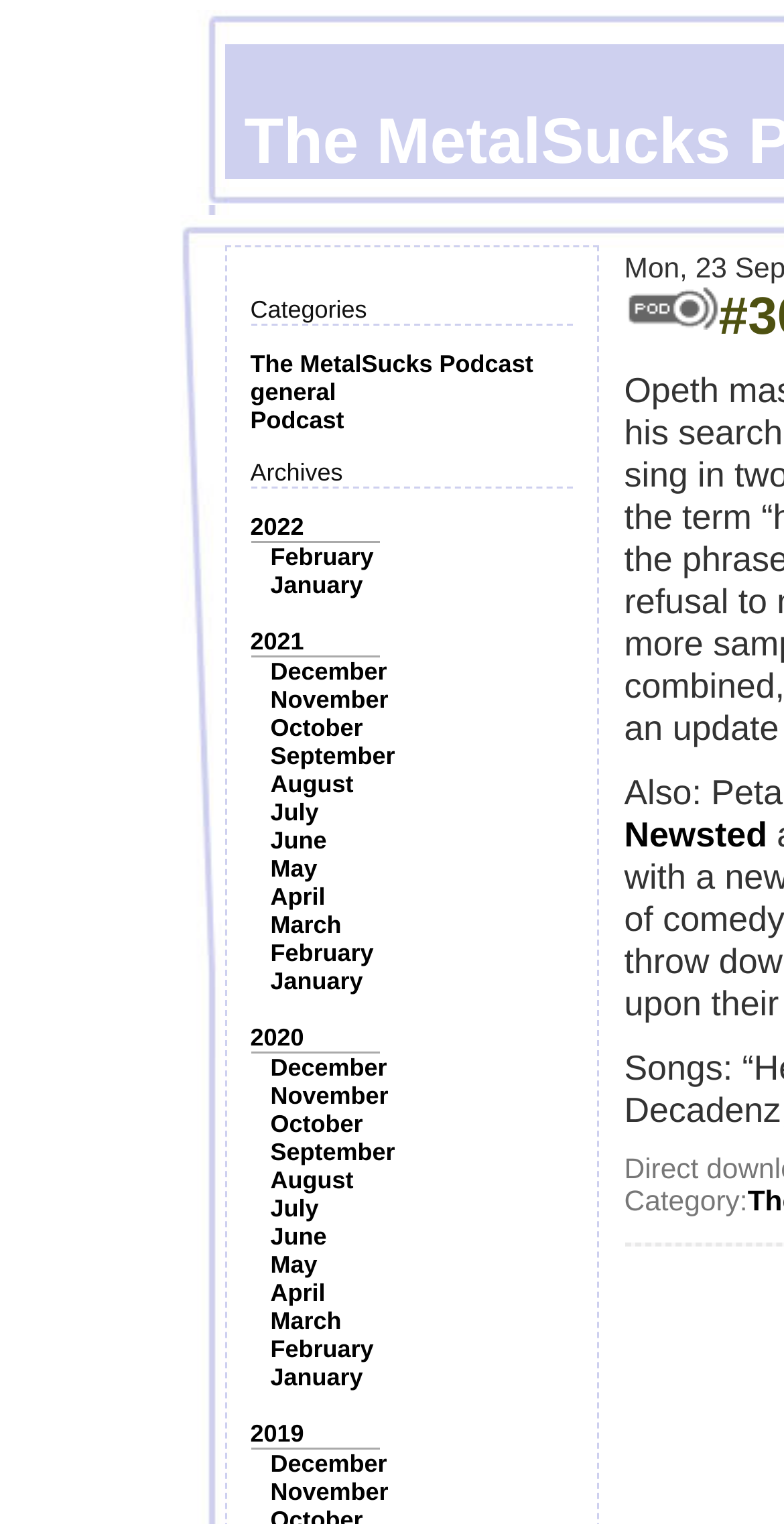Using the webpage screenshot and the element description The MetalSucks Podcast, determine the bounding box coordinates. Specify the coordinates in the format (top-left x, top-left y, bottom-right x, bottom-right y) with values ranging from 0 to 1.

[0.319, 0.23, 0.68, 0.248]